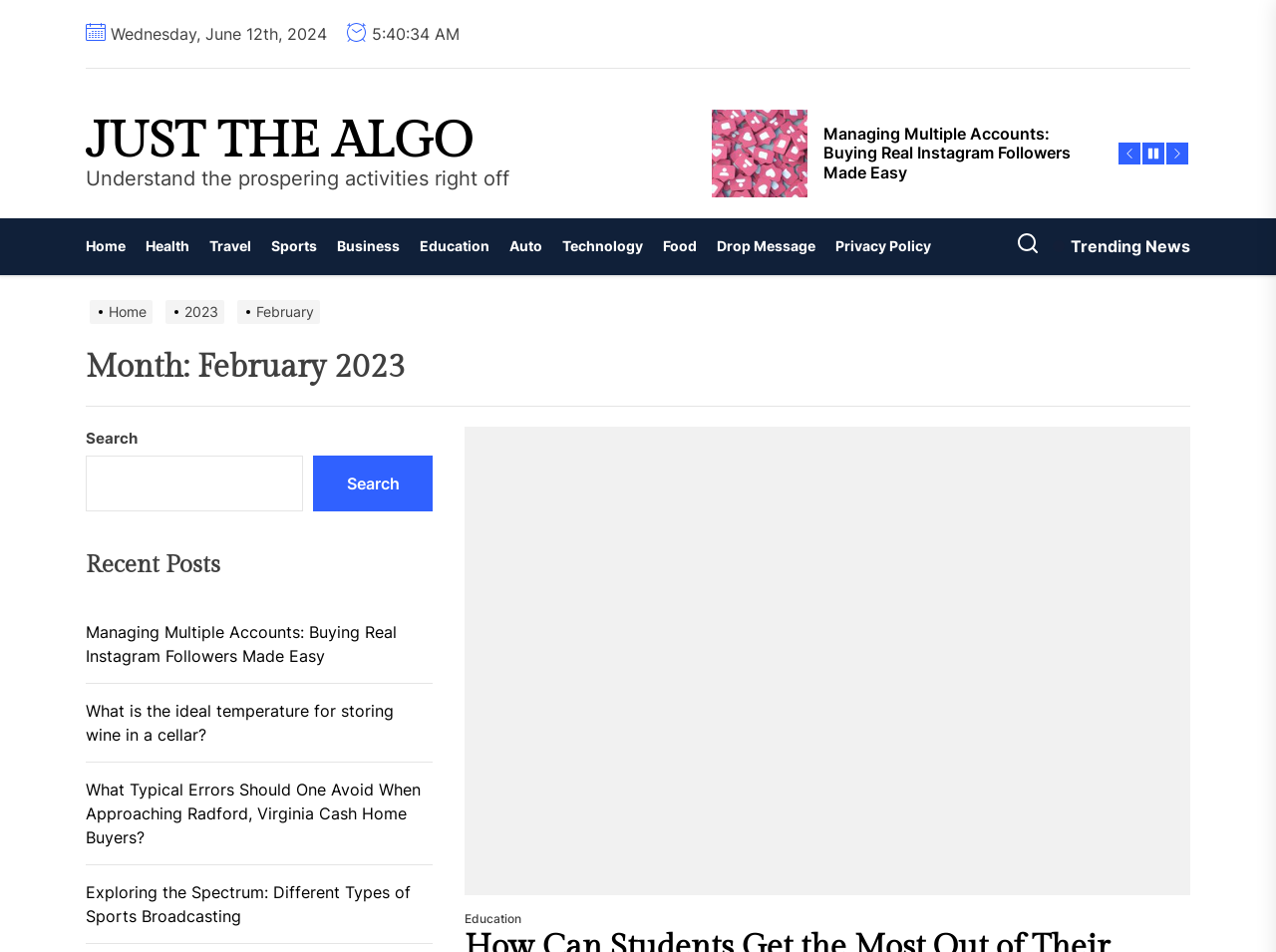Identify the bounding box coordinates of the section that should be clicked to achieve the task described: "Search for something".

[0.067, 0.479, 0.238, 0.537]